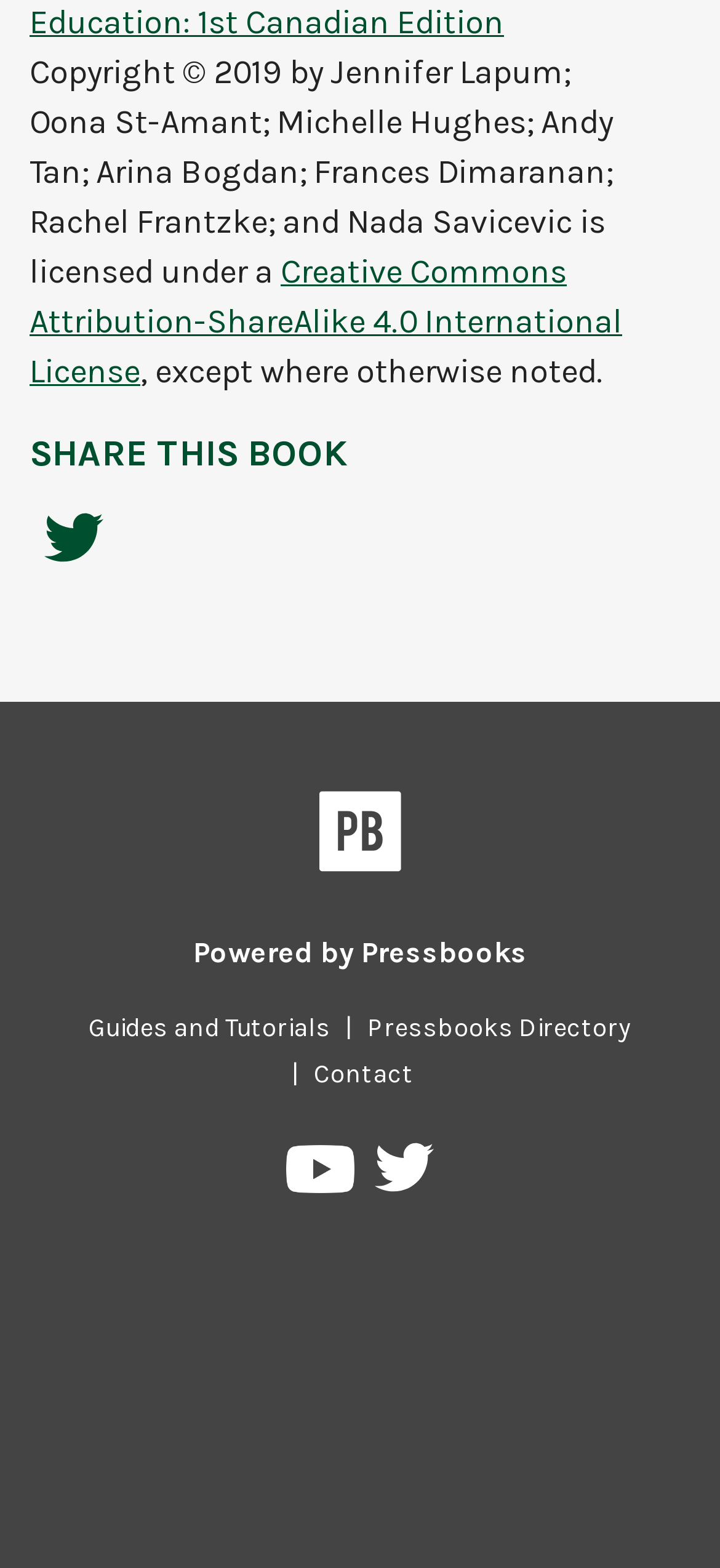Please determine the bounding box coordinates of the element to click on in order to accomplish the following task: "View Pressbooks on Twitter". Ensure the coordinates are four float numbers ranging from 0 to 1, i.e., [left, top, right, bottom].

[0.52, 0.728, 0.602, 0.774]